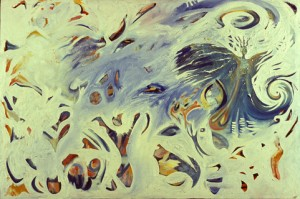Formulate a detailed description of the image content.

The image titled "ANGEL IN THE VOID" presents a vibrant and abstract depiction, showcasing a dynamic interplay of colors and forms. Swirling hues of blue, purple, and warm earth tones converge and flow across the canvas, creating an ethereal atmosphere. Elements of light and movement suggest a serene yet powerful presence, reflective of emotional depth and artistic expression. This artwork embodies the artist's journey, inviting viewers to interpret the intricate designs and layers that represent both personal narrative and broader themes of spirituality and introspection. Through its unique composition, "ANGEL IN THE VOID" encourages contemplation on the balance between self-expression and connection with others, resonating with the artist's philosophy of capturing profound experiences in visual form.